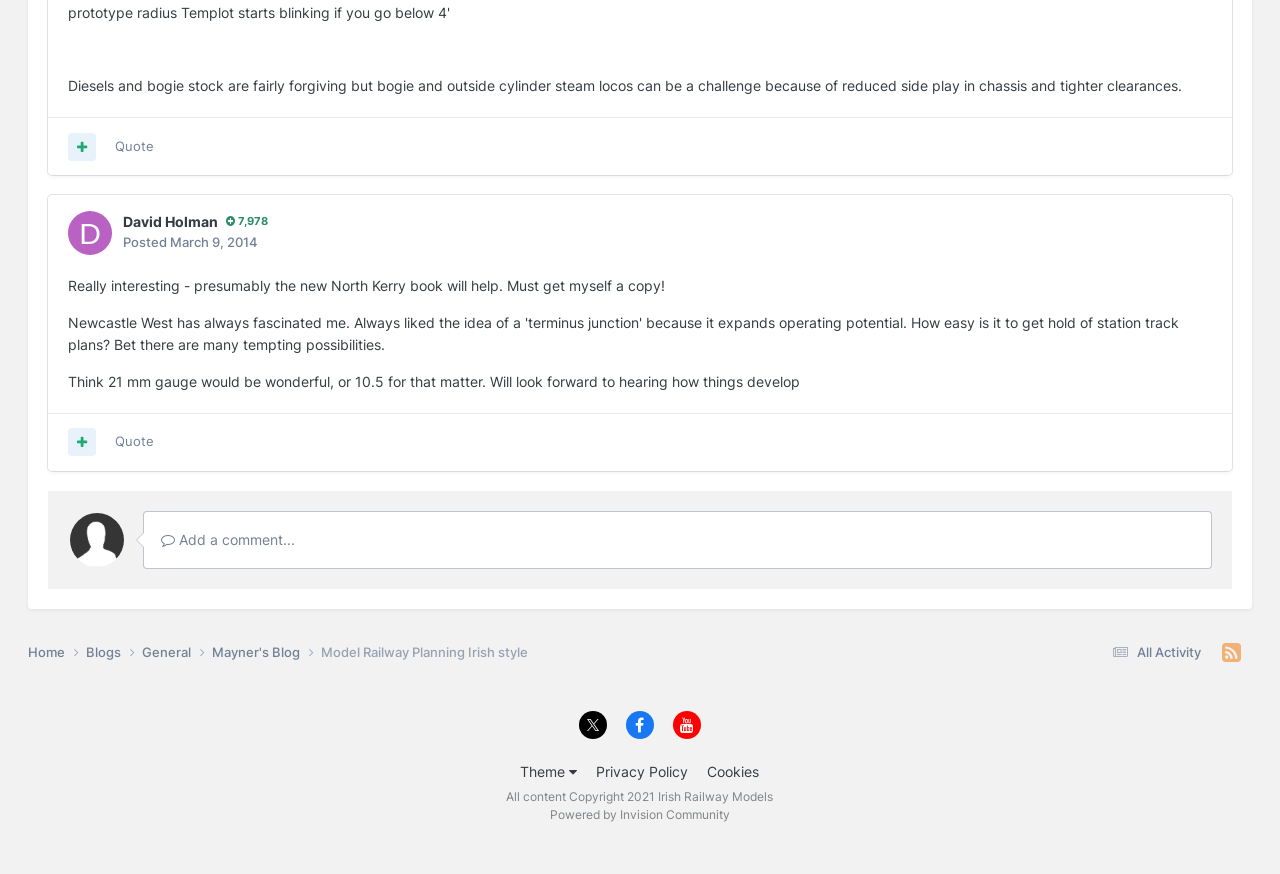Please identify the bounding box coordinates of the element that needs to be clicked to perform the following instruction: "Go to the home page".

[0.022, 0.736, 0.067, 0.758]